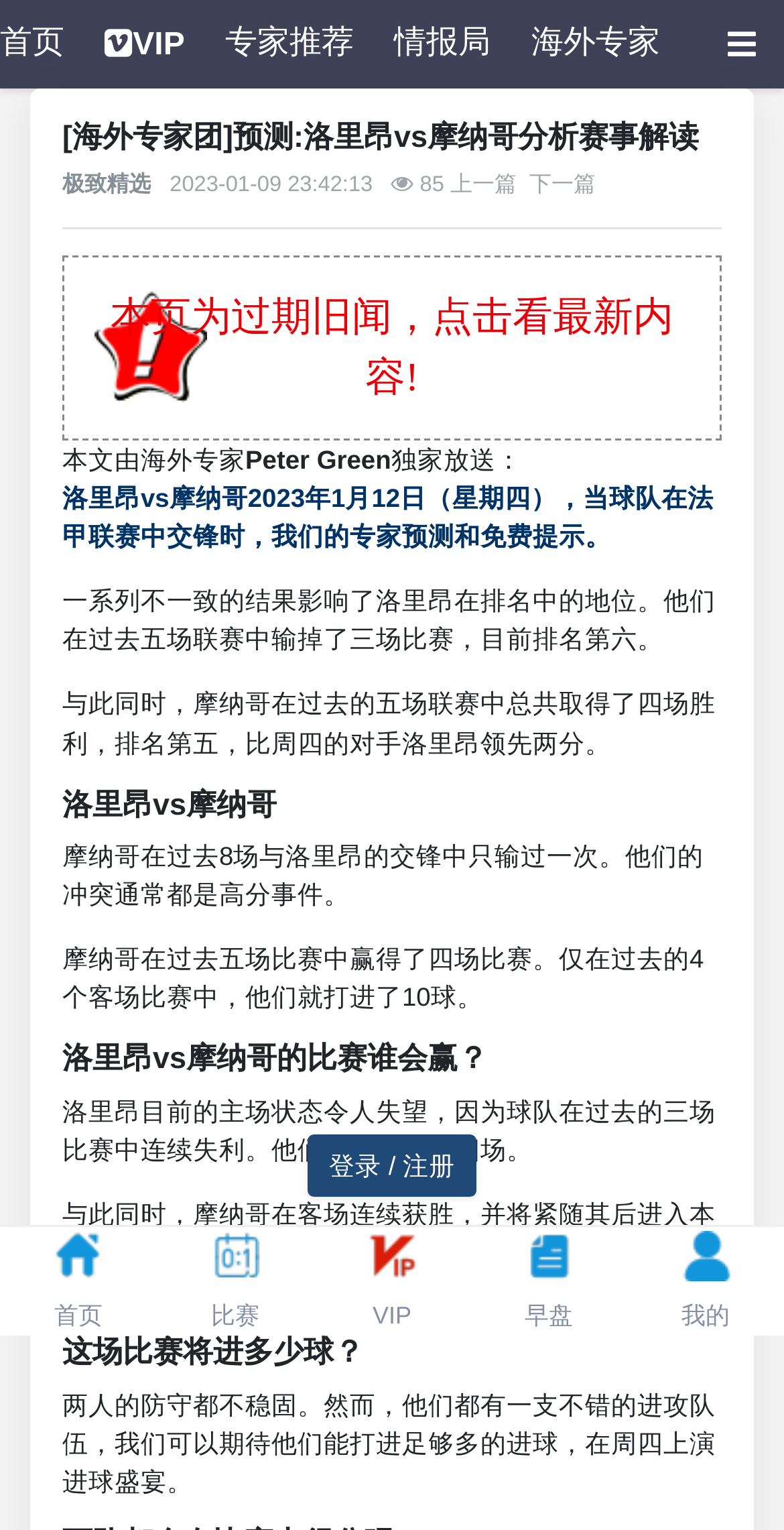Given the element description: "早盘", predict the bounding box coordinates of the UI element it refers to, using four float numbers between 0 and 1, i.e., [left, top, right, bottom].

[0.6, 0.805, 0.8, 0.871]